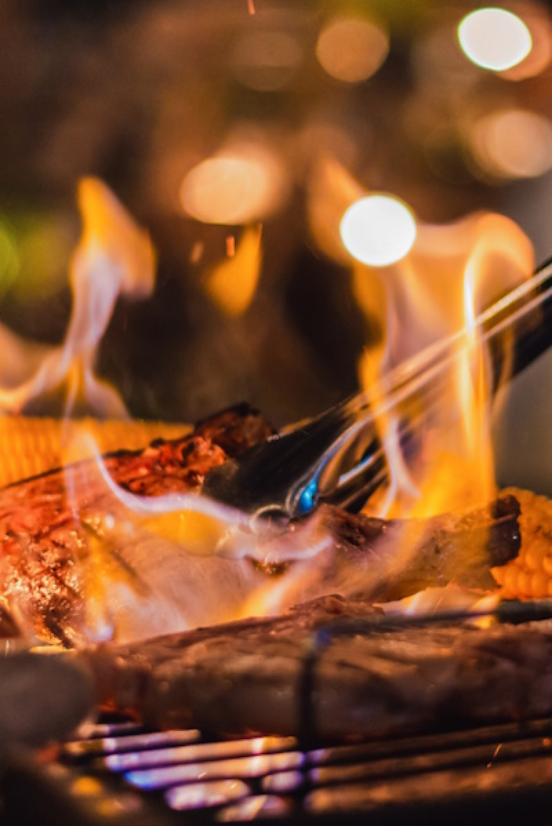What is the tool being used to maneuver the food?
Using the image as a reference, deliver a detailed and thorough answer to the question.

A pair of tongs, confidently wielded, delicately maneuvers the sizzling food, adding an element of skill and mastery to the dynamic atmosphere.